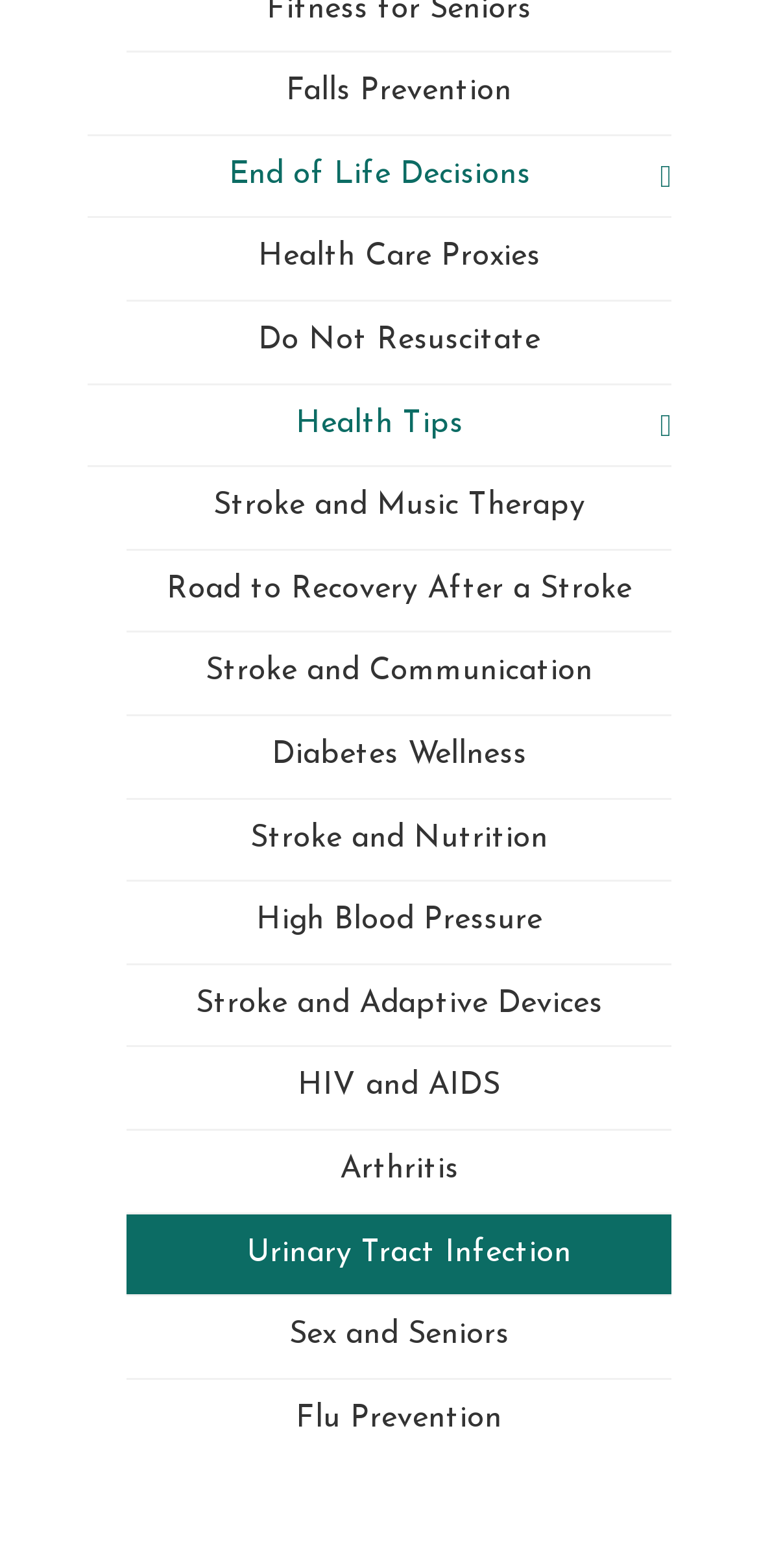Determine the bounding box coordinates of the clickable element necessary to fulfill the instruction: "Explore Health Tips". Provide the coordinates as four float numbers within the 0 to 1 range, i.e., [left, top, right, bottom].

[0.115, 0.244, 0.885, 0.297]